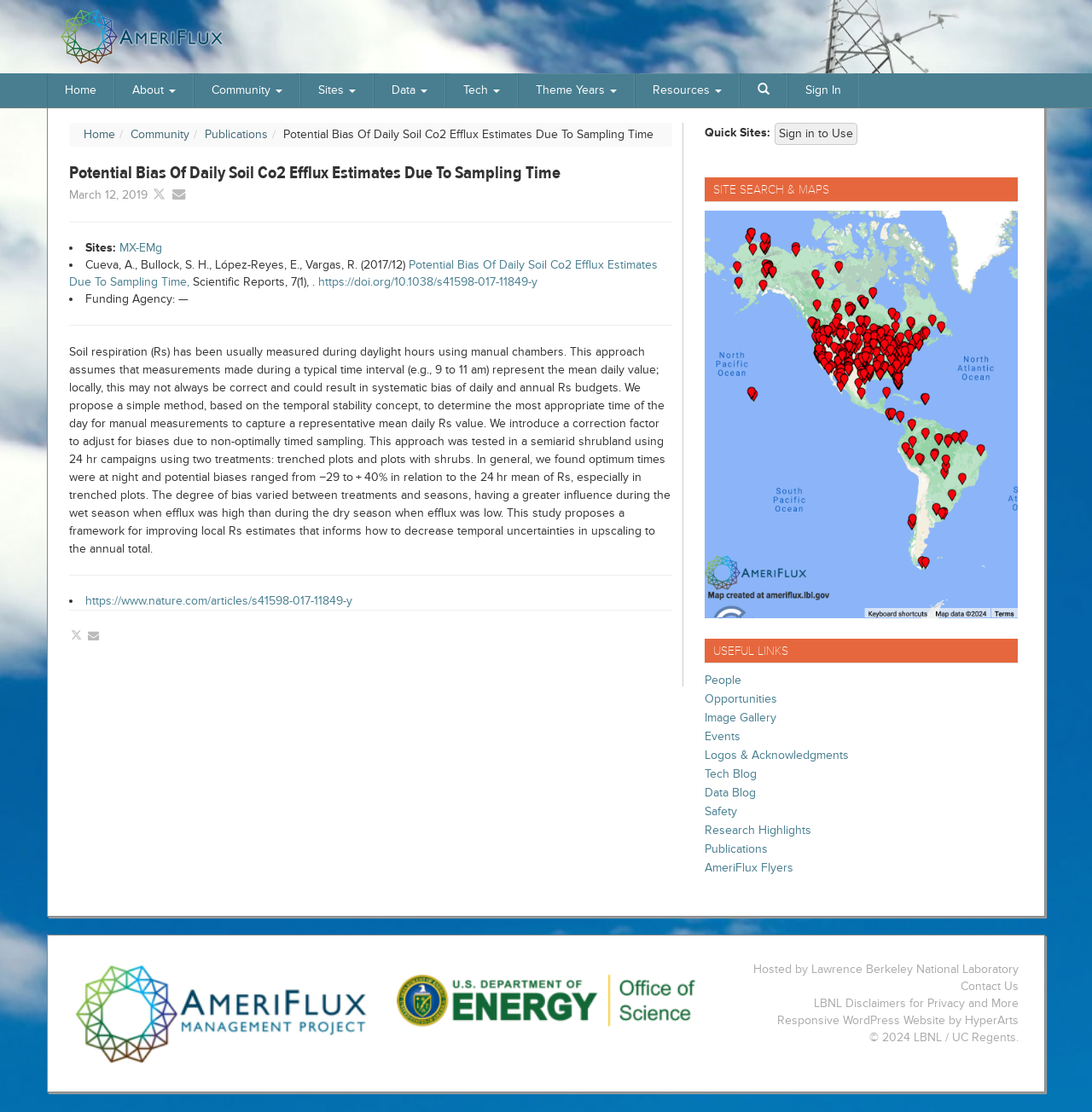Highlight the bounding box coordinates of the element you need to click to perform the following instruction: "View the 'Publications' page."

[0.188, 0.114, 0.245, 0.127]